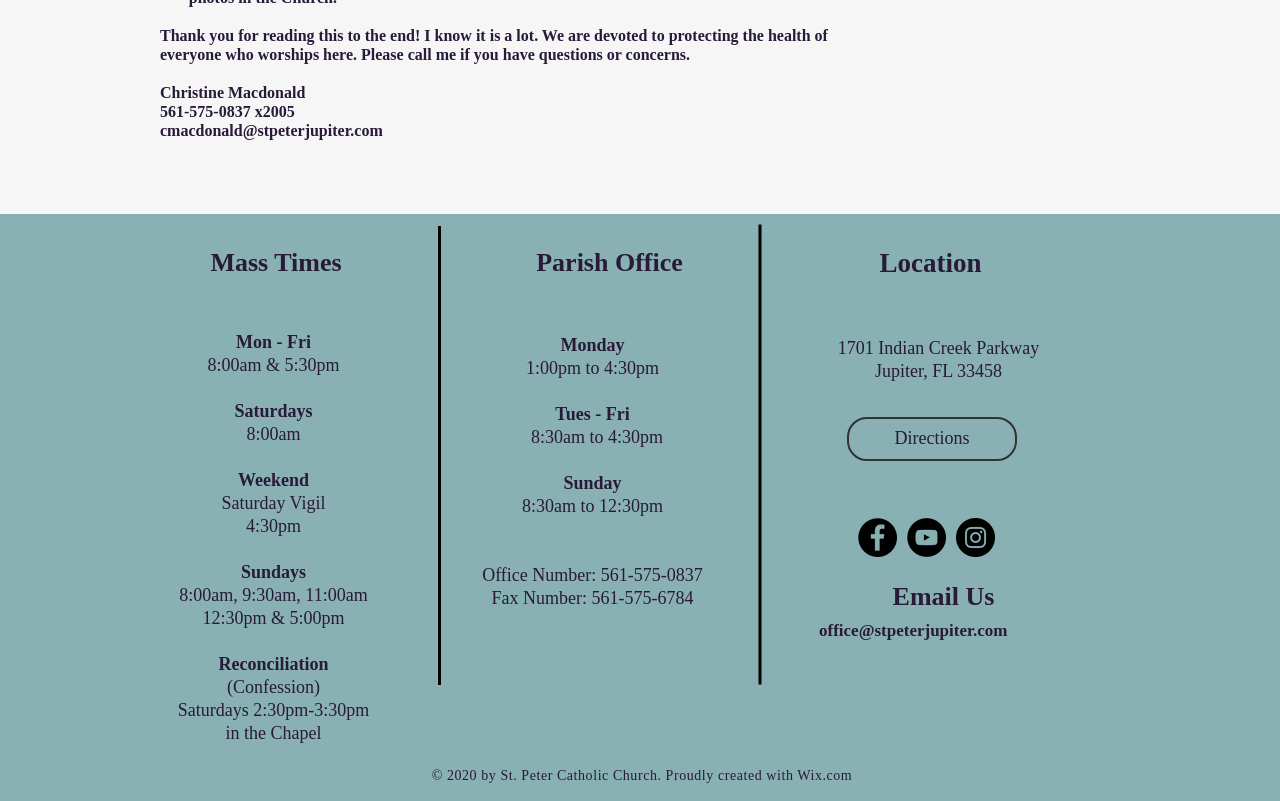Determine the bounding box coordinates of the element that should be clicked to execute the following command: "View site map".

None